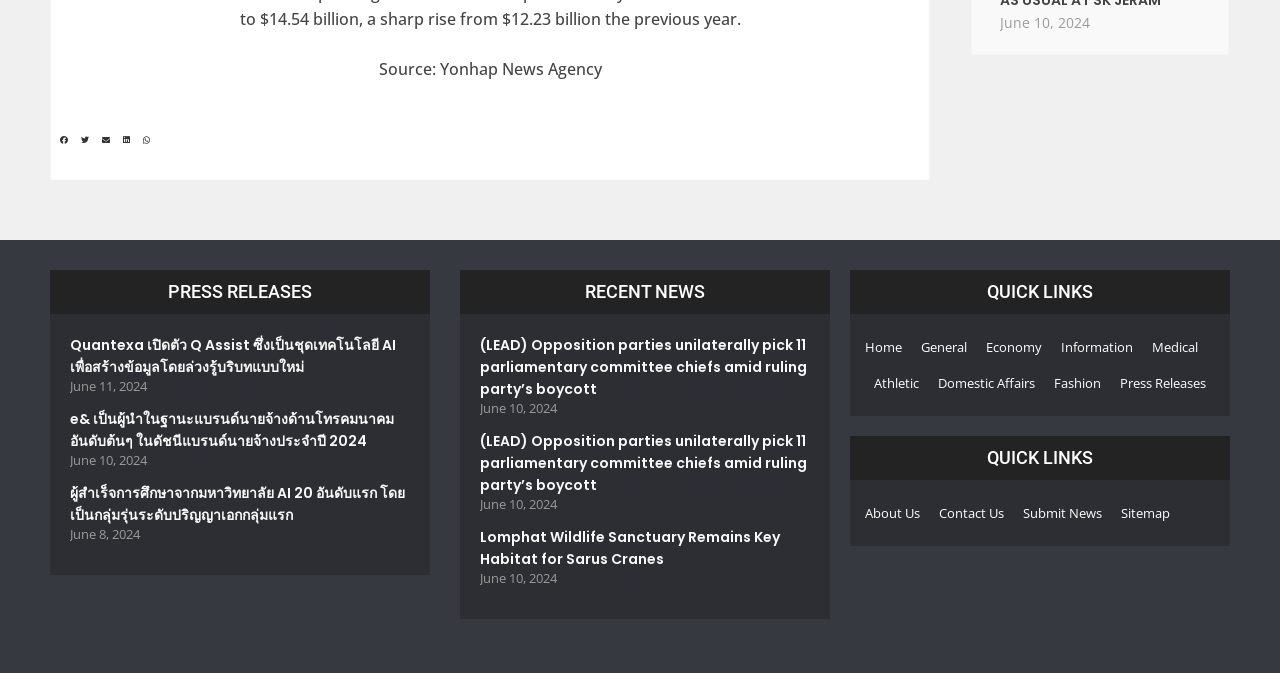What is the last quick link listed?
Please provide a full and detailed response to the question.

The last quick link listed is 'Sitemap', which is located at the bottom of the webpage under the 'QUICK LINKS' category.